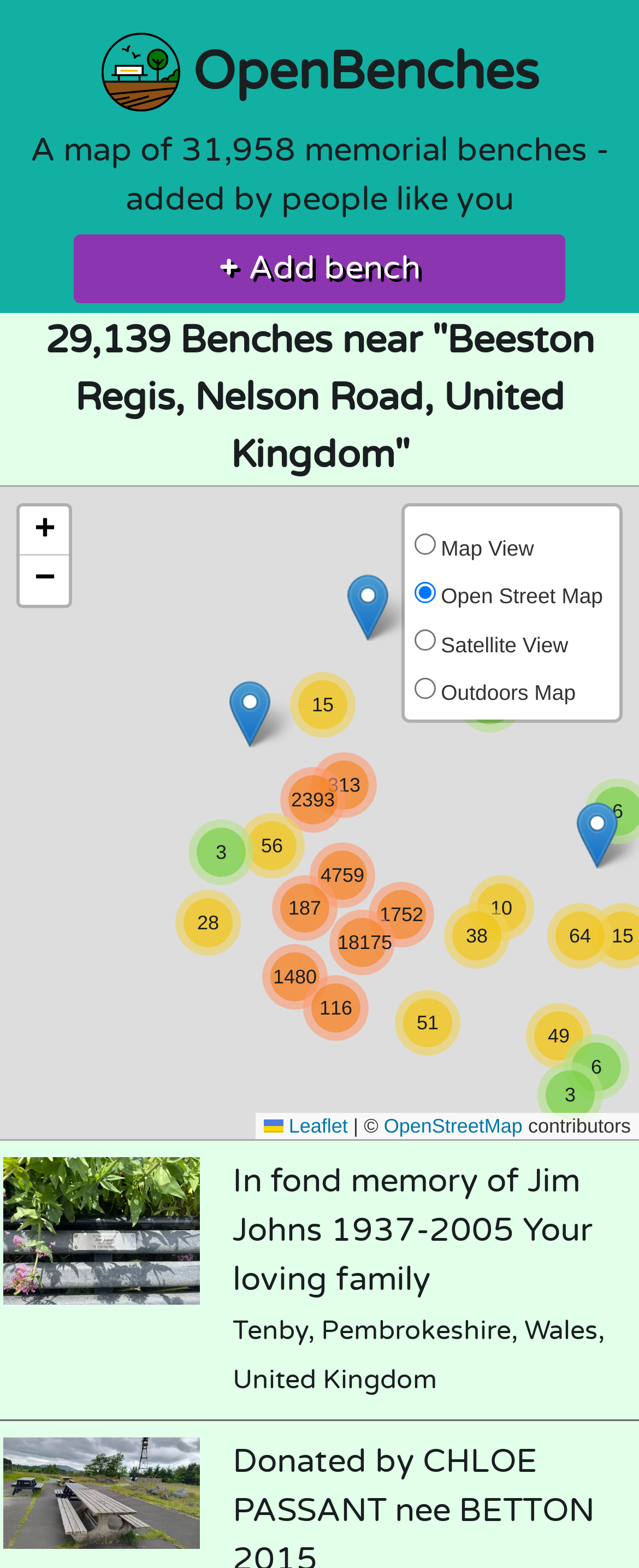Identify the bounding box coordinates of the element to click to follow this instruction: 'Click on + Add bench'. Ensure the coordinates are four float values between 0 and 1, provided as [left, top, right, bottom].

[0.115, 0.149, 0.885, 0.193]